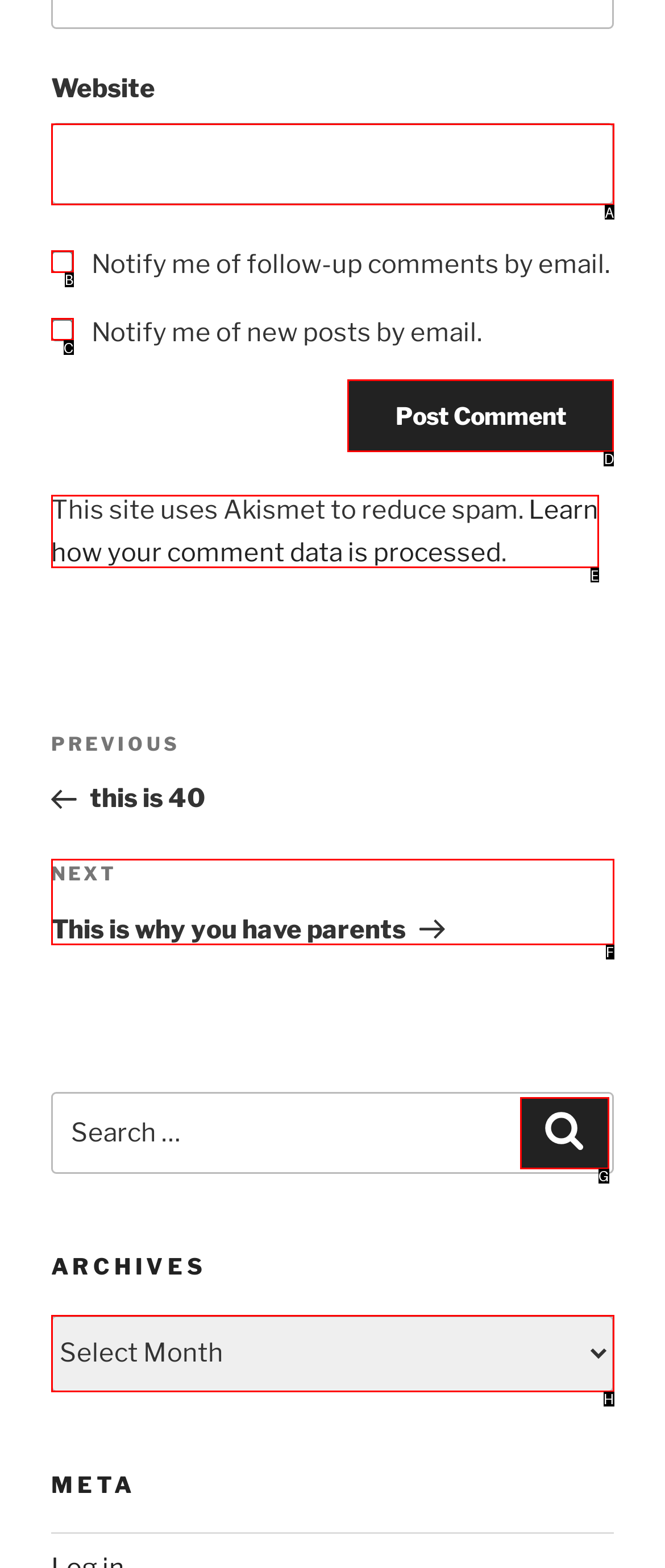Please identify the correct UI element to click for the task: Click Post Comment Respond with the letter of the appropriate option.

D